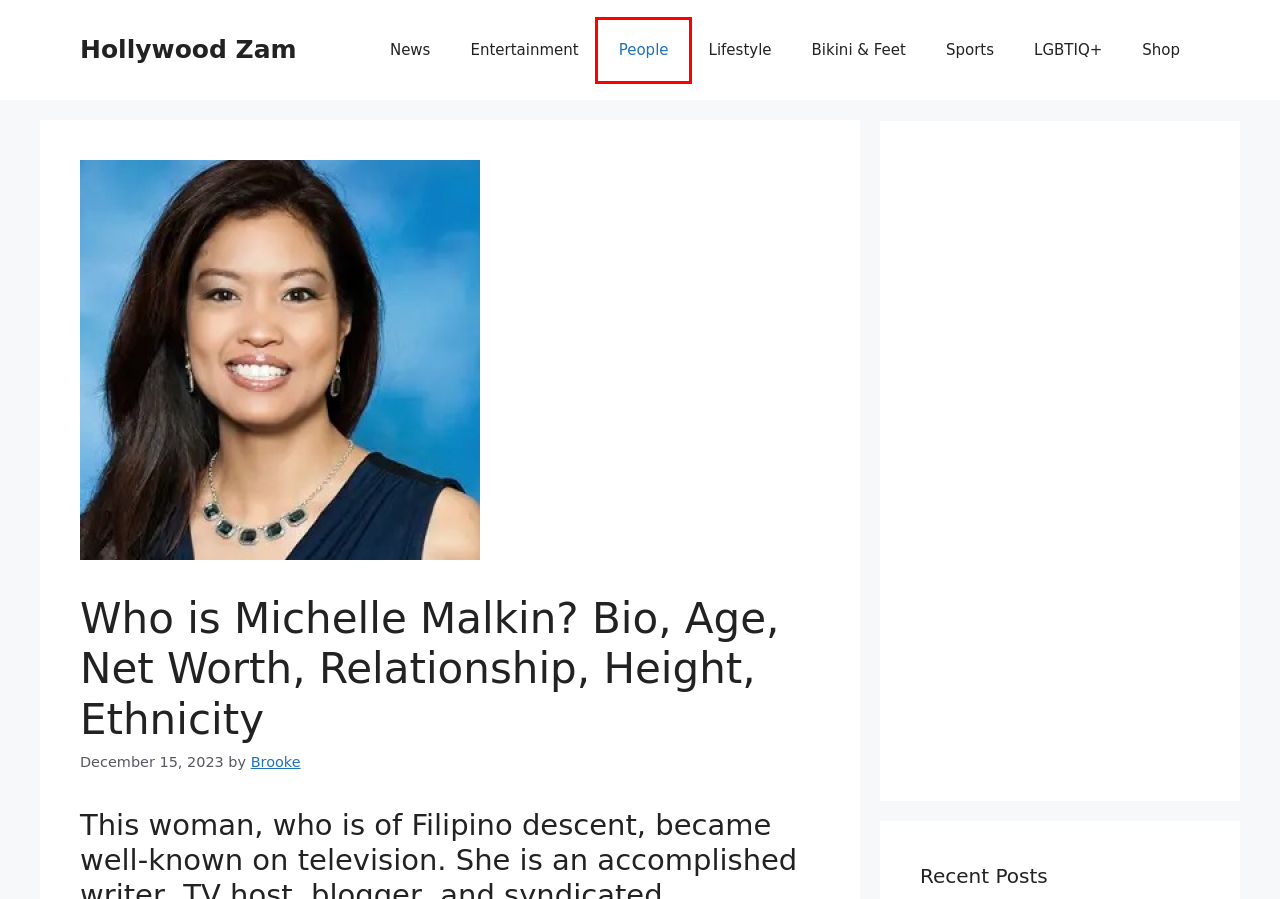Observe the webpage screenshot and focus on the red bounding box surrounding a UI element. Choose the most appropriate webpage description that corresponds to the new webpage after clicking the element in the bounding box. Here are the candidates:
A. Lifestyle Archives – Hollywood Zam
B. Sports Archives – Hollywood Zam
C. Brooke, Author at Hollywood Zam
D. People Archives – Hollywood Zam
E. Bikini & Feet Archives – Hollywood Zam
F. HollywoodZam - Celebrity biography, gossip, lifestyle, dating and relationship
G. Shop Archives – Hollywood Zam
H. LGBTIQ+ Archives – Hollywood Zam

D